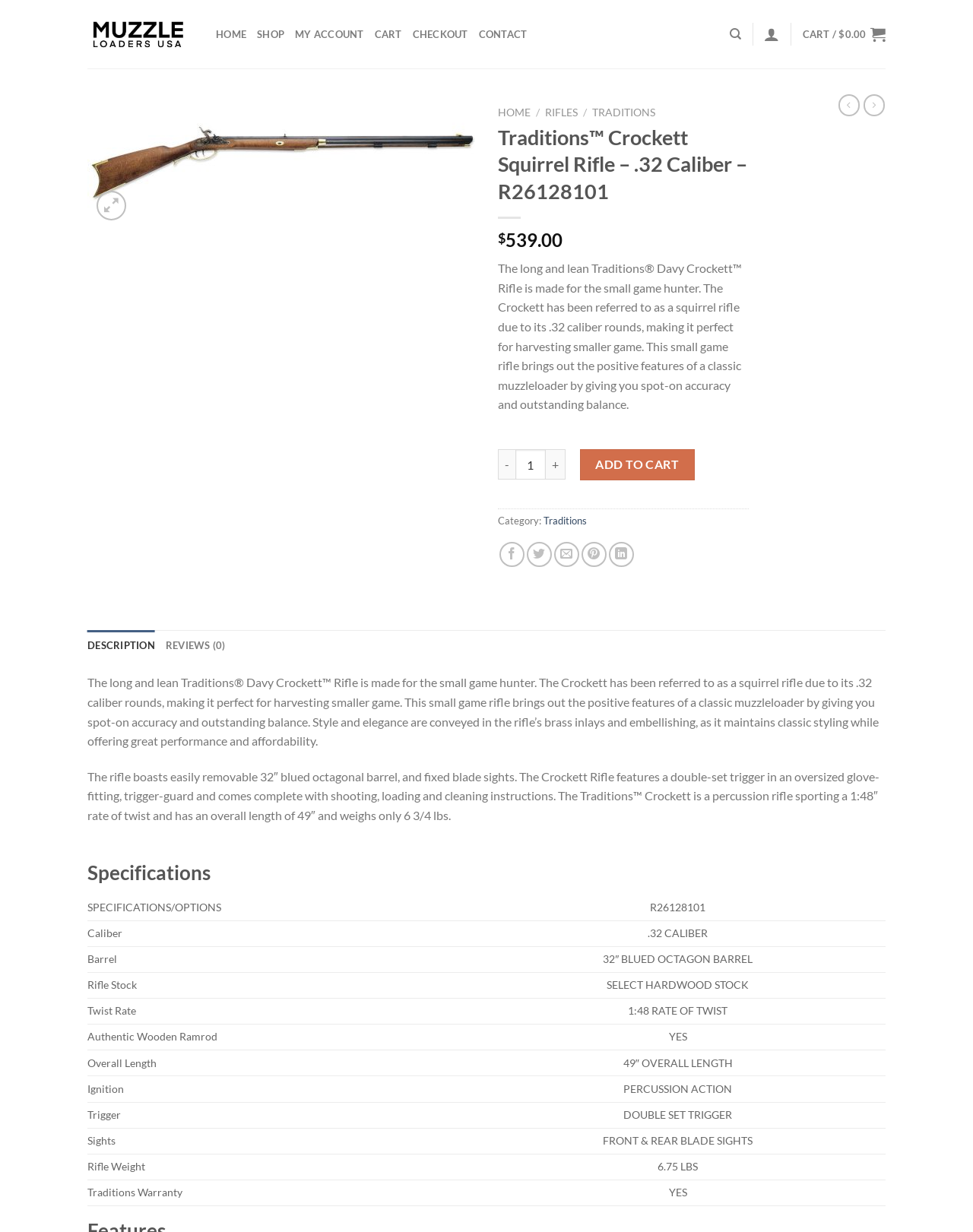Give a full account of the webpage's elements and their arrangement.

This webpage is about the Traditions Crockett Squirrel Rifle, a muzzleloader designed for small game hunting. At the top of the page, there is a navigation menu with links to "HOME", "SHOP", "MY ACCOUNT", "CART", "CHECKOUT", and "CONTACT". On the top right, there is a search bar and a cart icon with a price of $0.00.

Below the navigation menu, there is a large image of the rifle, with a "Previous" and "Next" button on either side, allowing users to navigate through multiple images. Above the image, there is a link to "Add to wishlist" and a "Wishlist" button.

On the left side of the page, there is a breadcrumb navigation menu with links to "HOME", "RIFLES", and "TRADITIONS". Below this, there is a heading that reads "Traditions Crockett Squirrel Rifle – .32 Caliber – R26128101" and a price of $539.00.

The main content of the page is divided into two sections: a product description and a specifications table. The product description is a lengthy text that describes the features and benefits of the rifle, including its accuracy, balance, and classic styling. The specifications table lists various details about the rifle, such as its caliber, barrel length, twist rate, and overall length.

At the bottom of the page, there are several social media links and a tab list with two tabs: "DESCRIPTION" and "REVIEWS (0)". The "DESCRIPTION" tab is selected by default and displays the product description and specifications table. The "REVIEWS (0)" tab is empty, indicating that there are no customer reviews for this product.